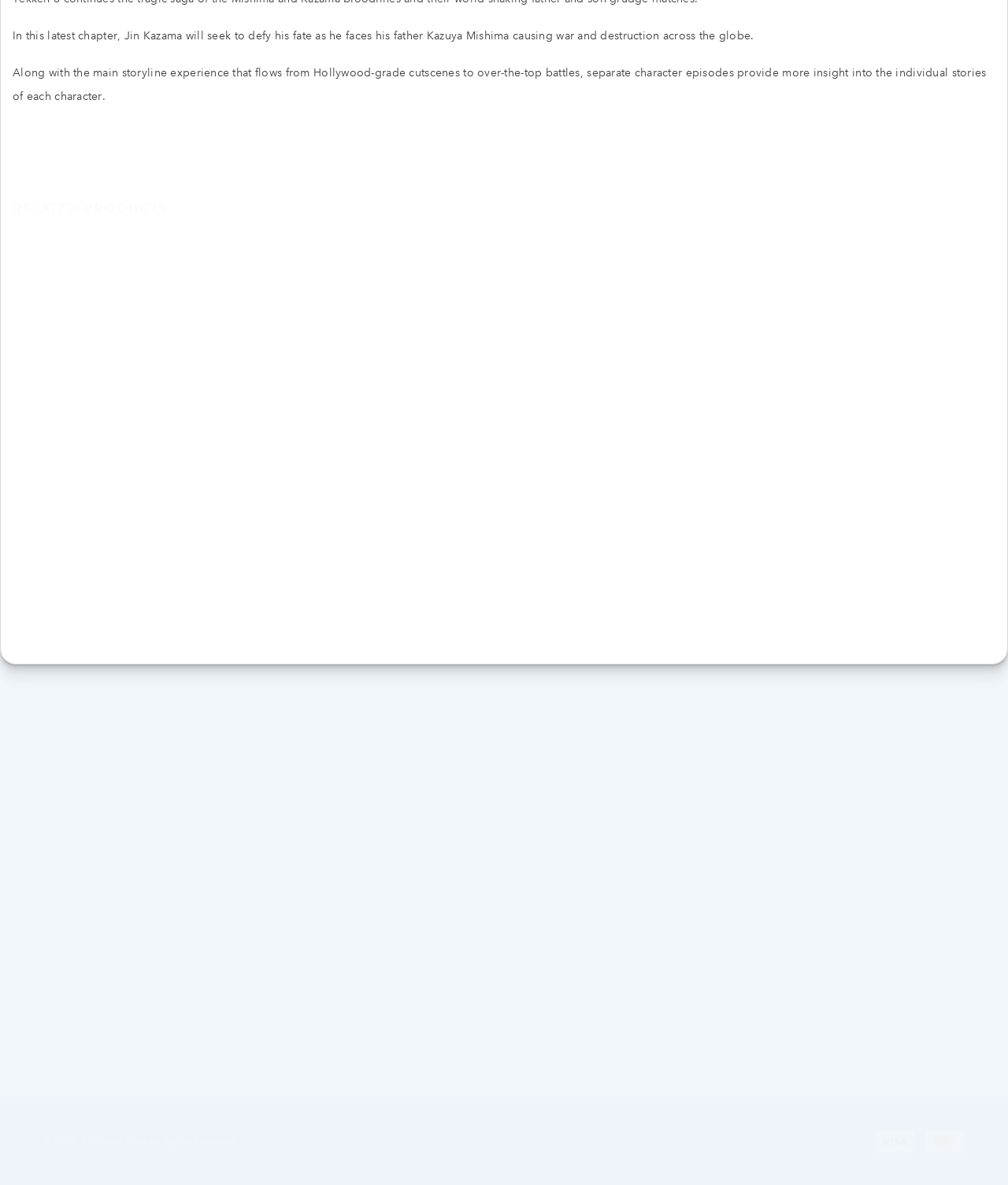Provide the bounding box coordinates of the HTML element this sentence describes: "+961 3 276 879". The bounding box coordinates consist of four float numbers between 0 and 1, i.e., [left, top, right, bottom].

[0.491, 0.699, 0.573, 0.71]